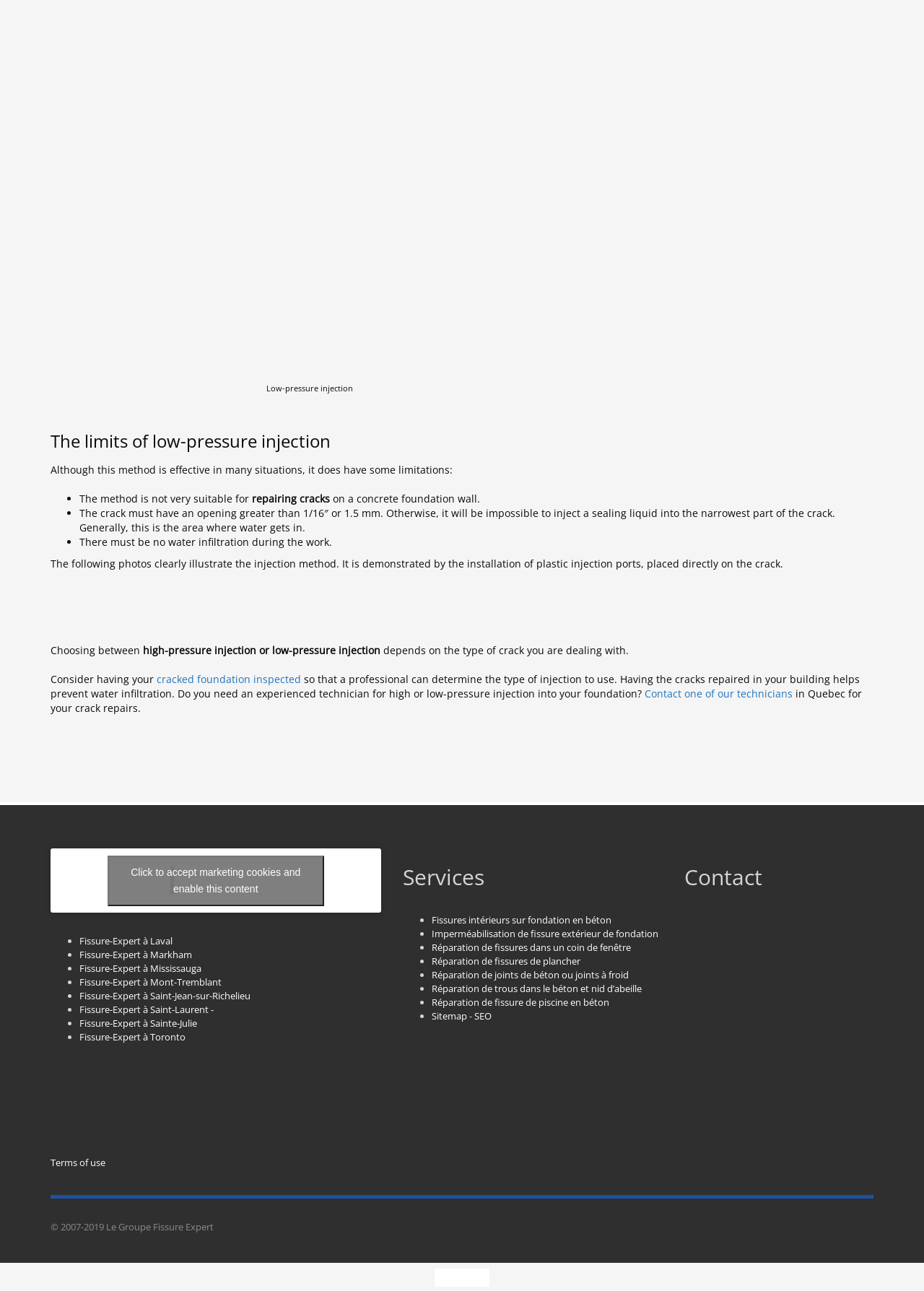In which cities are Fissure-Expert services available?
Look at the webpage screenshot and answer the question with a detailed explanation.

The webpage lists various locations where Fissure-Expert services are available, including Laval, Markham, Mississauga, Mont-Tremblant, Saint-Jean-sur-Richelieu, and more.